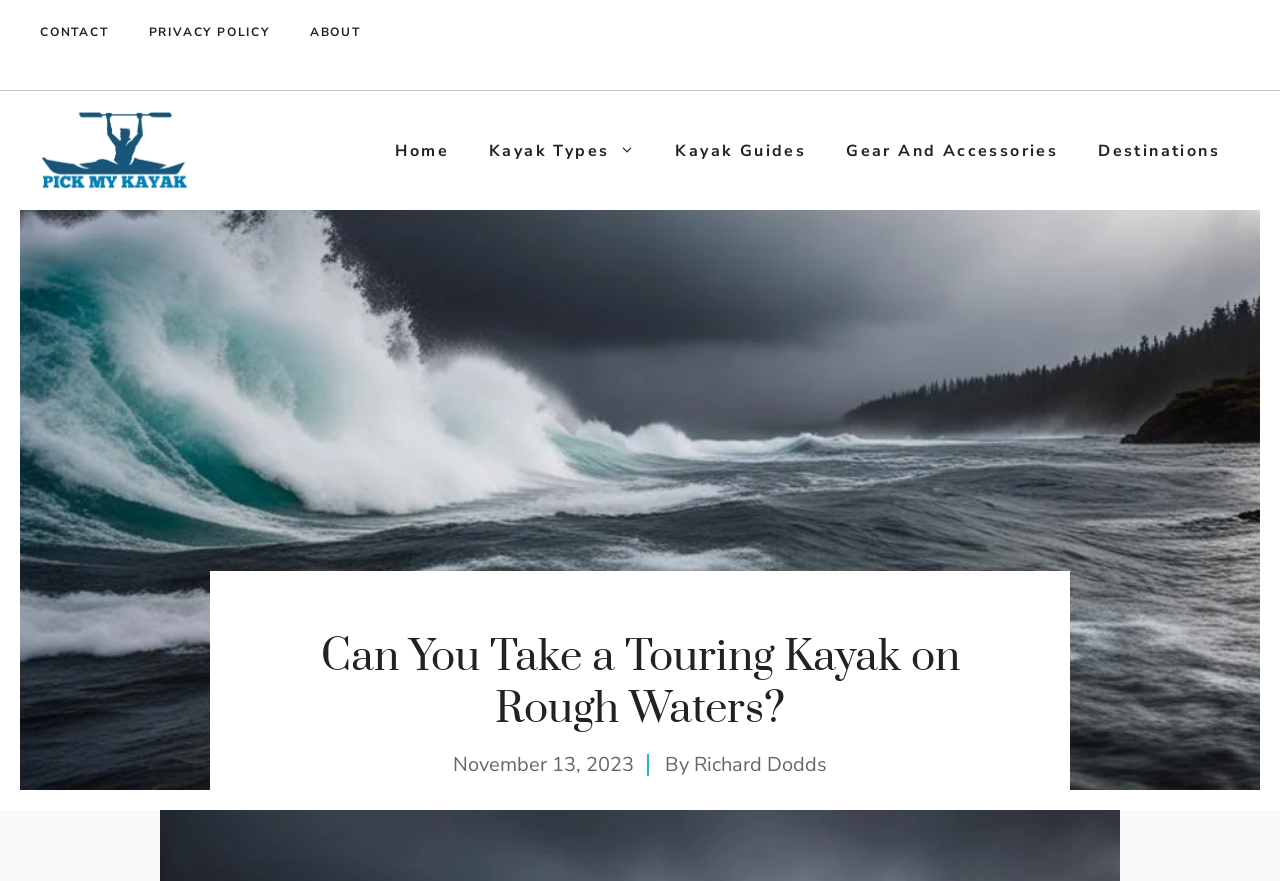Could you please study the image and provide a detailed answer to the question:
What are the main navigation categories on this website?

I identified the main navigation categories by analyzing the navigation element, which contains links to these five categories.